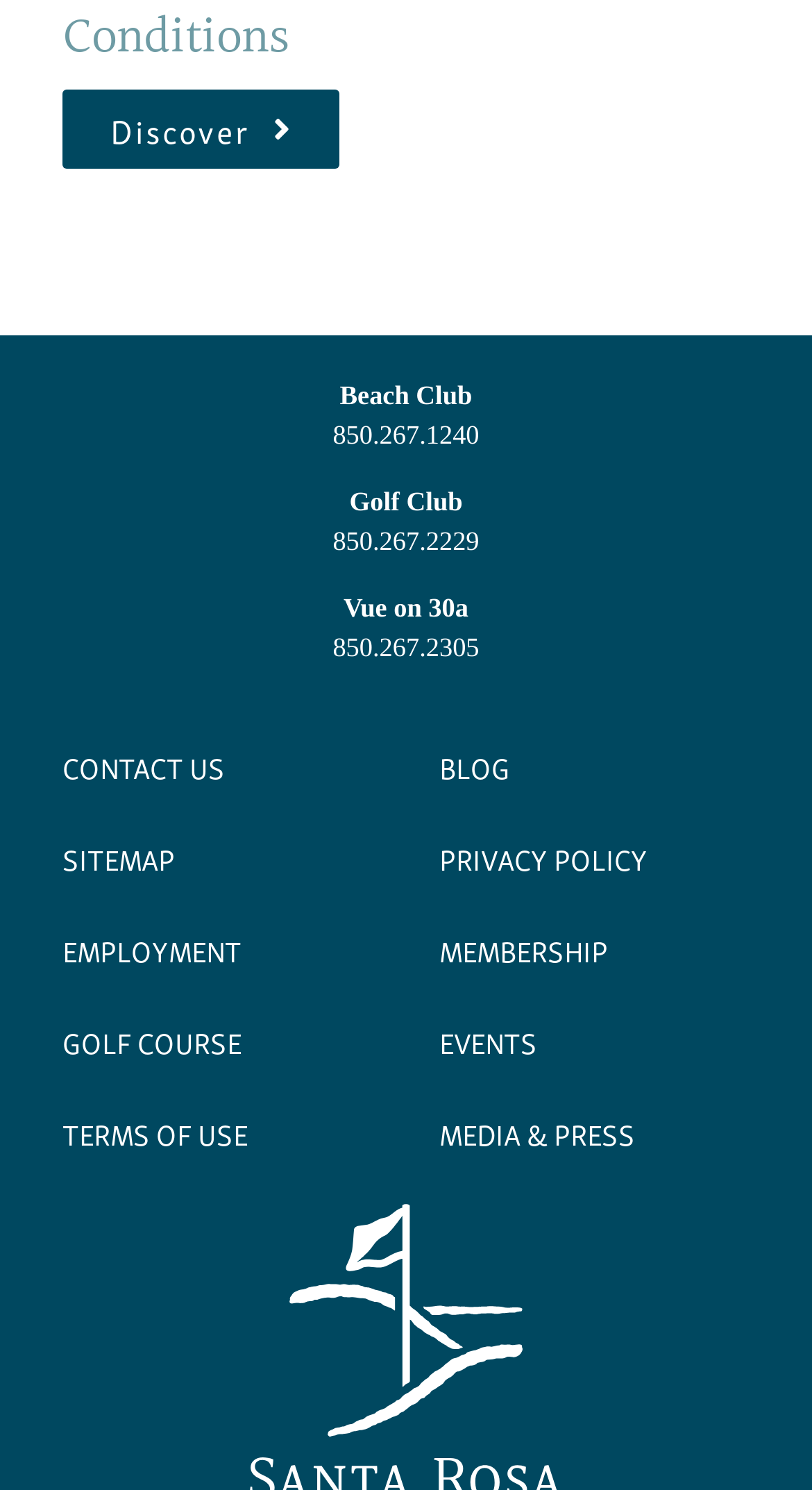Determine the bounding box coordinates of the region that needs to be clicked to achieve the task: "Go to page 1".

None